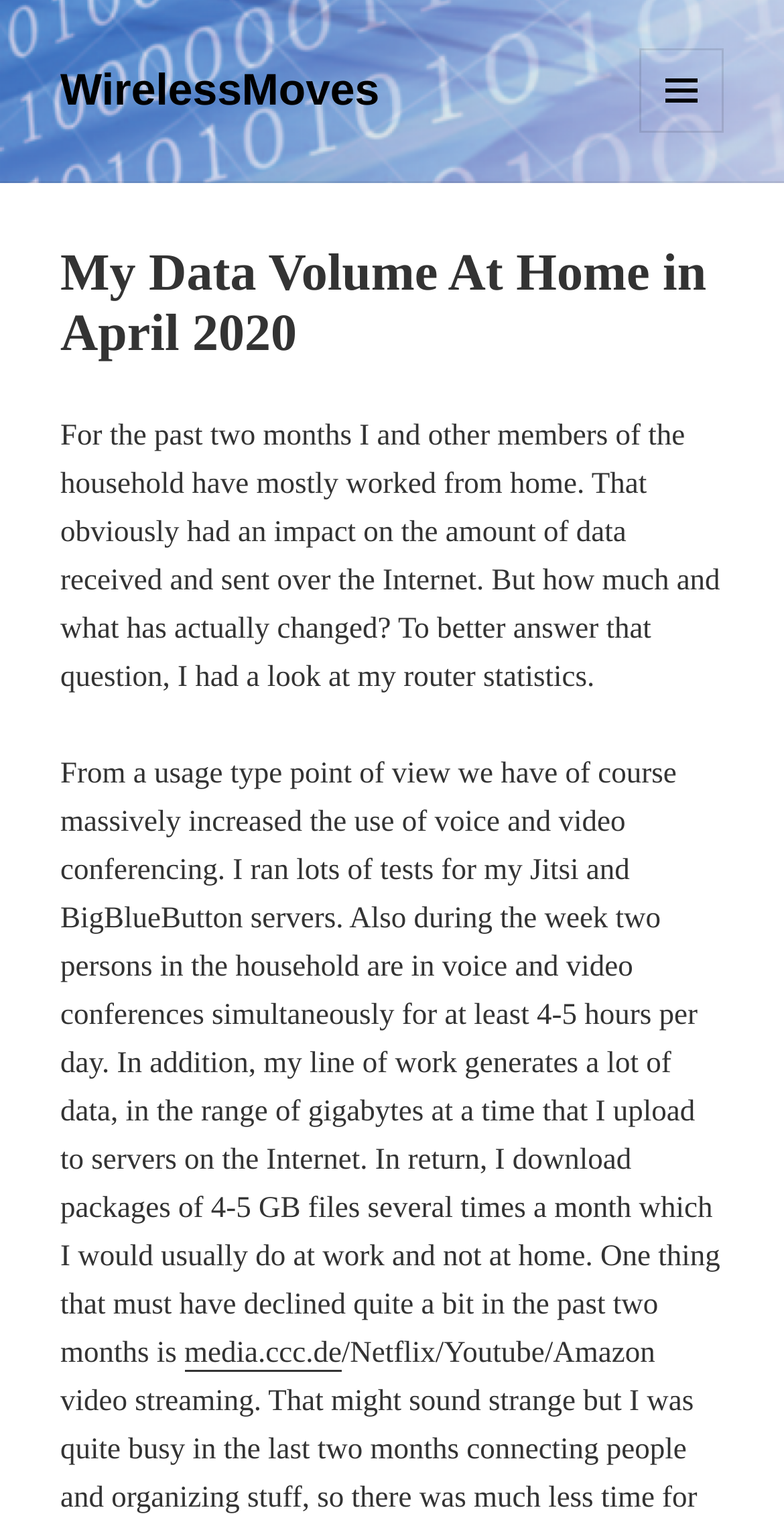Identify and provide the text of the main header on the webpage.

My Data Volume At Home in April 2020